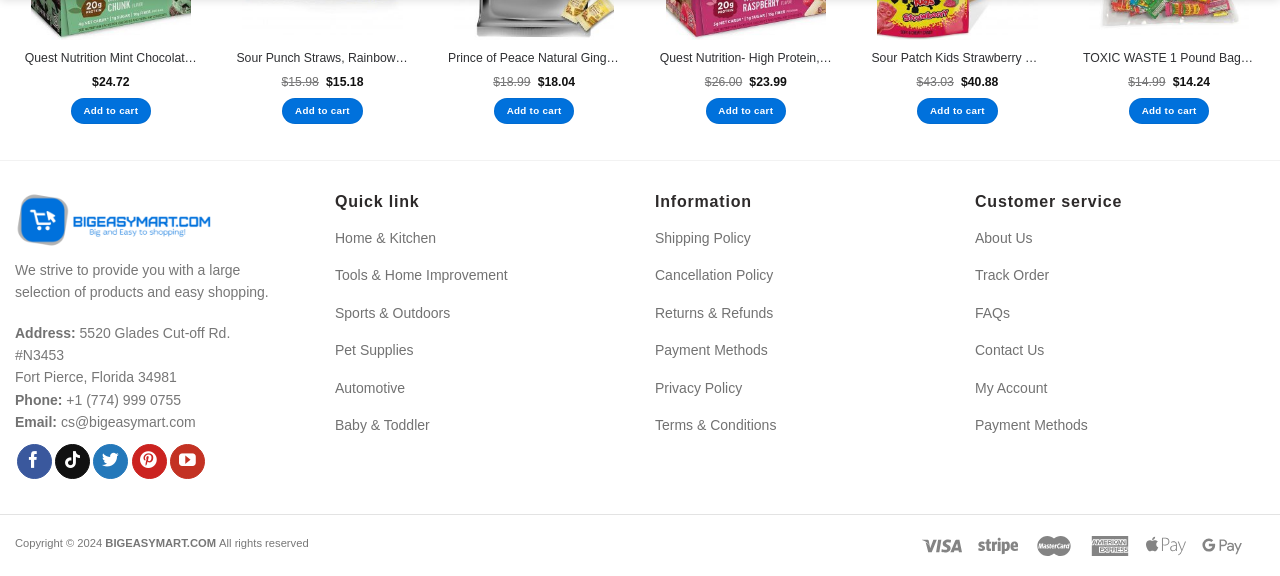Locate the bounding box coordinates of the item that should be clicked to fulfill the instruction: "Add Quest Nutrition Mint Chocolate Chunk Protein Bar to cart".

[0.055, 0.17, 0.118, 0.215]